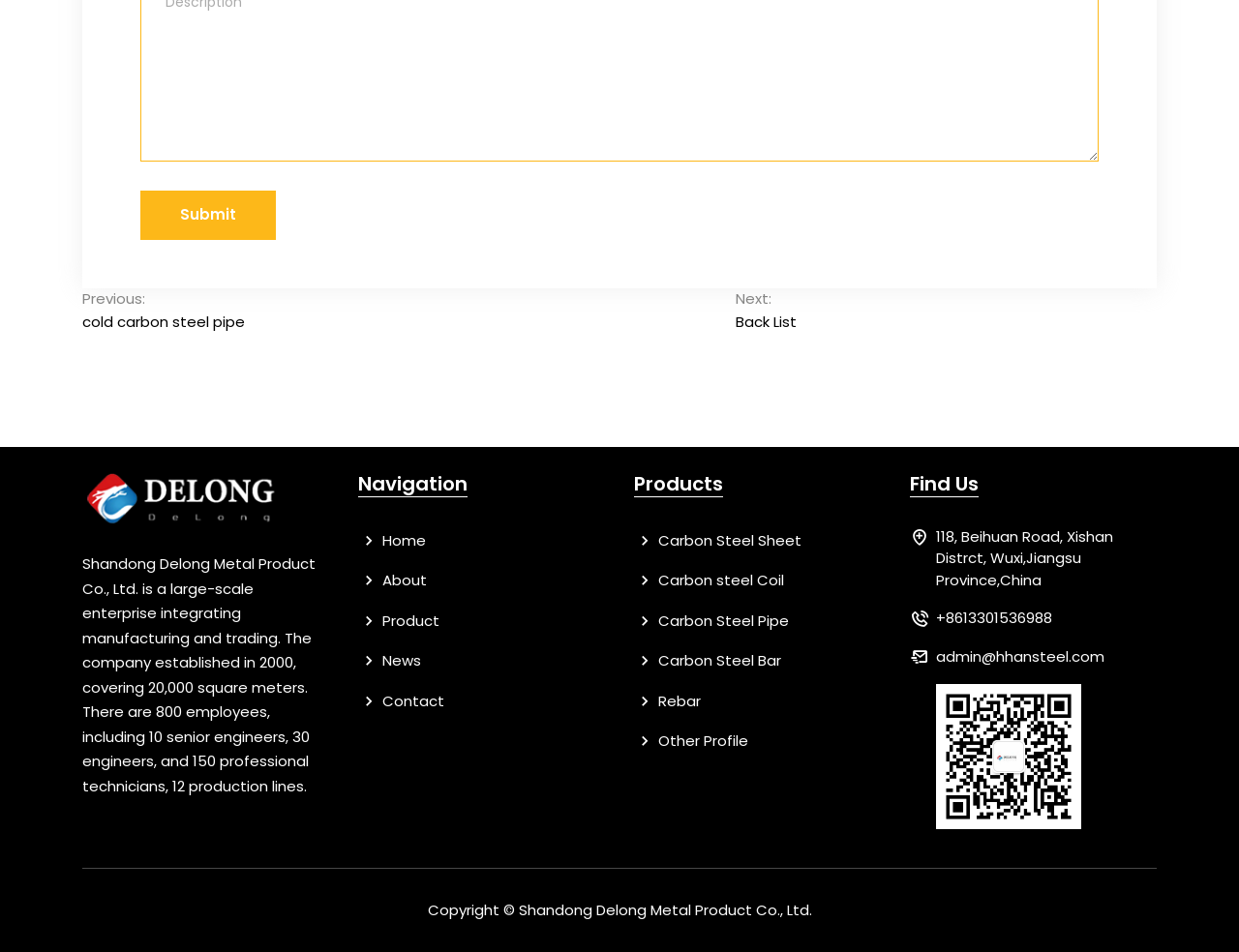Please mark the clickable region by giving the bounding box coordinates needed to complete this instruction: "Click the 'Submit' button".

[0.113, 0.2, 0.223, 0.252]